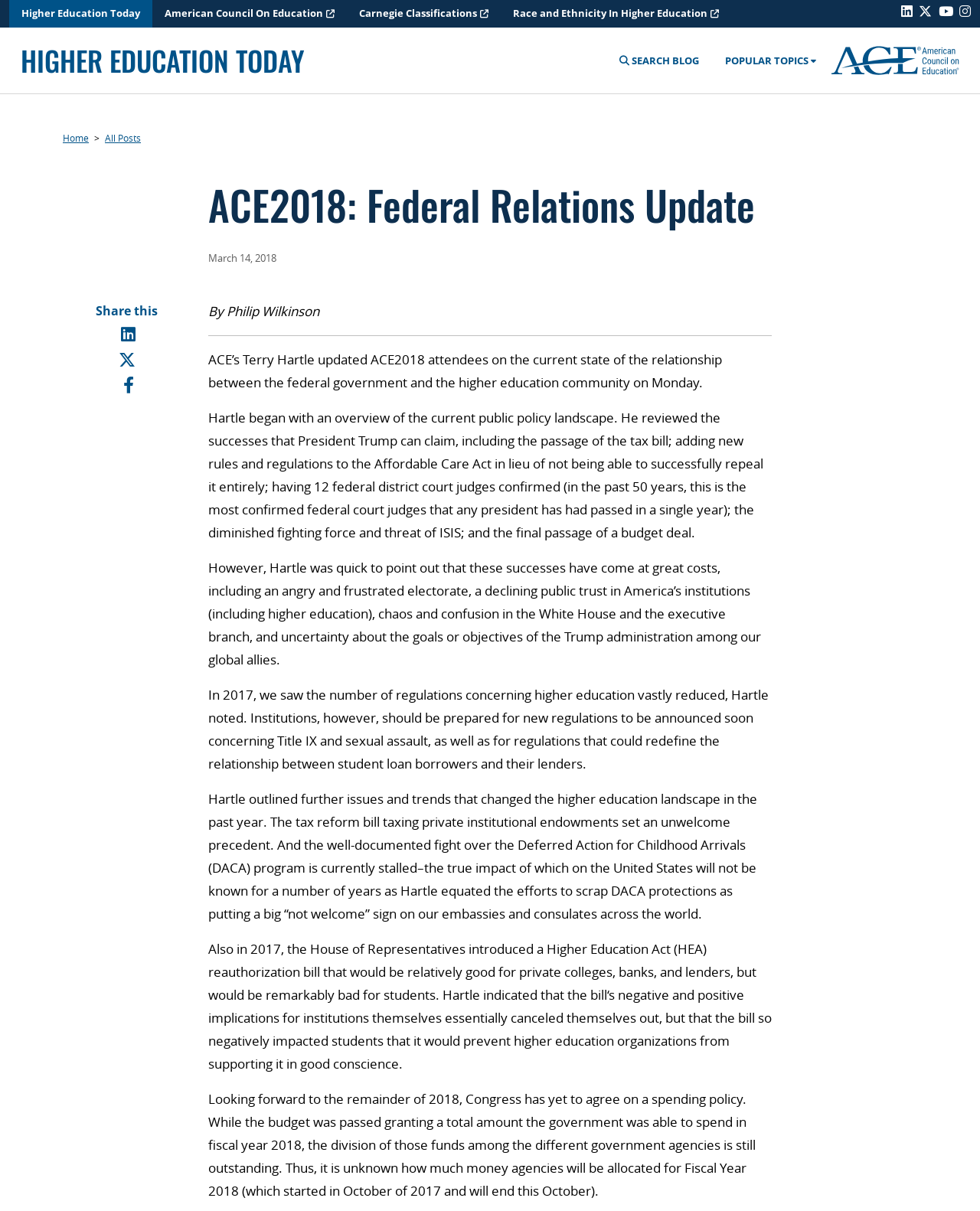Determine the webpage's heading and output its text content.

ACE2018: Federal Relations Update